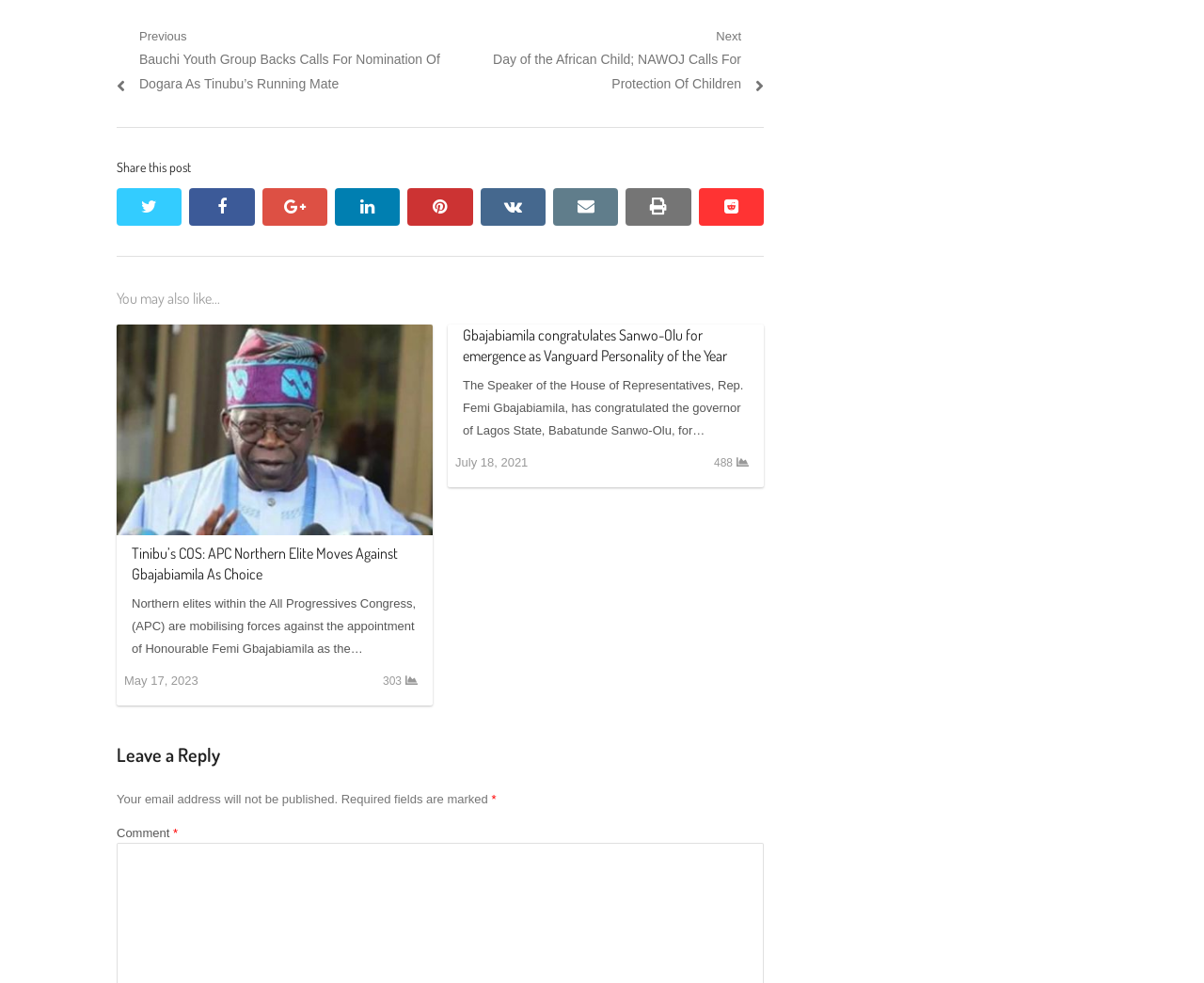Given the element description "print", identify the bounding box of the corresponding UI element.

[0.52, 0.191, 0.574, 0.229]